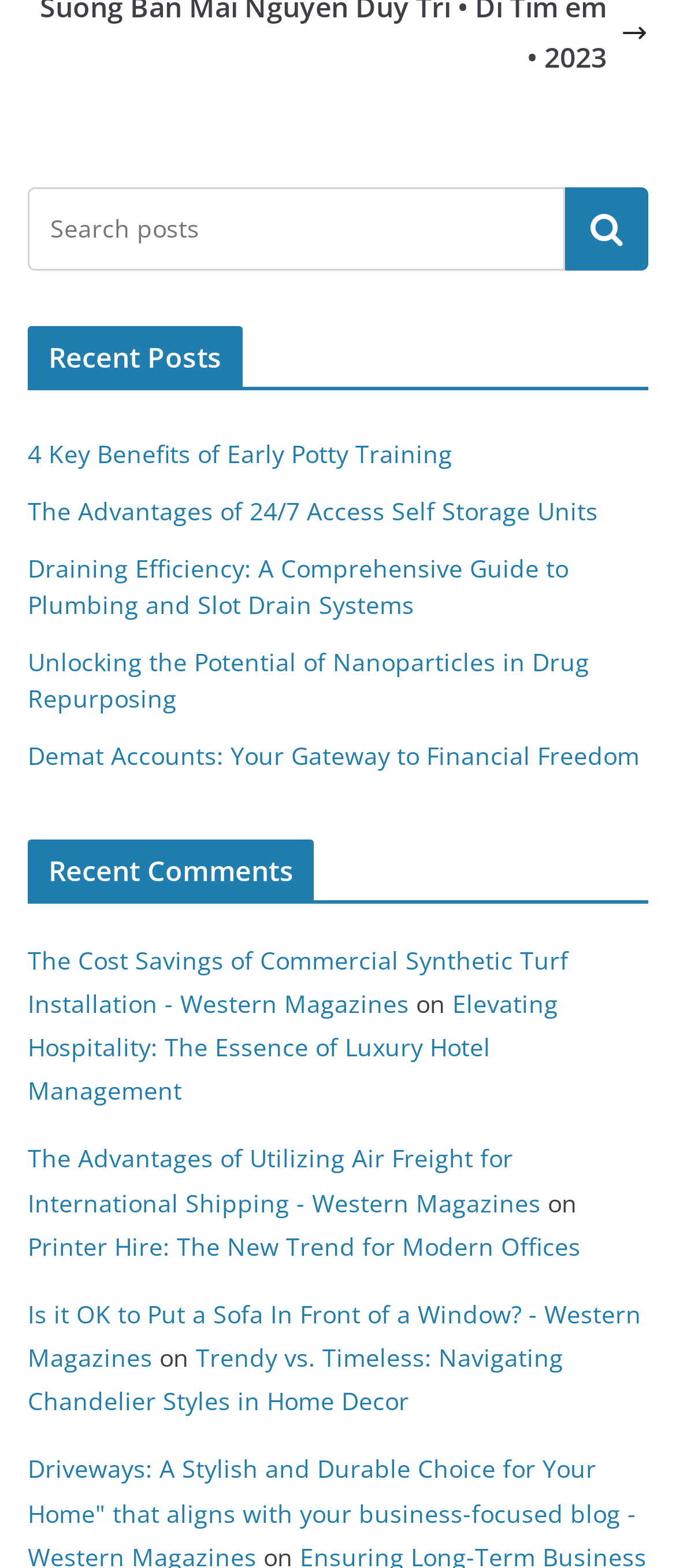What is the category of the article '4 Key Benefits of Early Potty Training'?
Please elaborate on the answer to the question with detailed information.

The article '4 Key Benefits of Early Potty Training' is listed under the heading 'Recent Posts', which suggests that it is a recent post on the webpage.